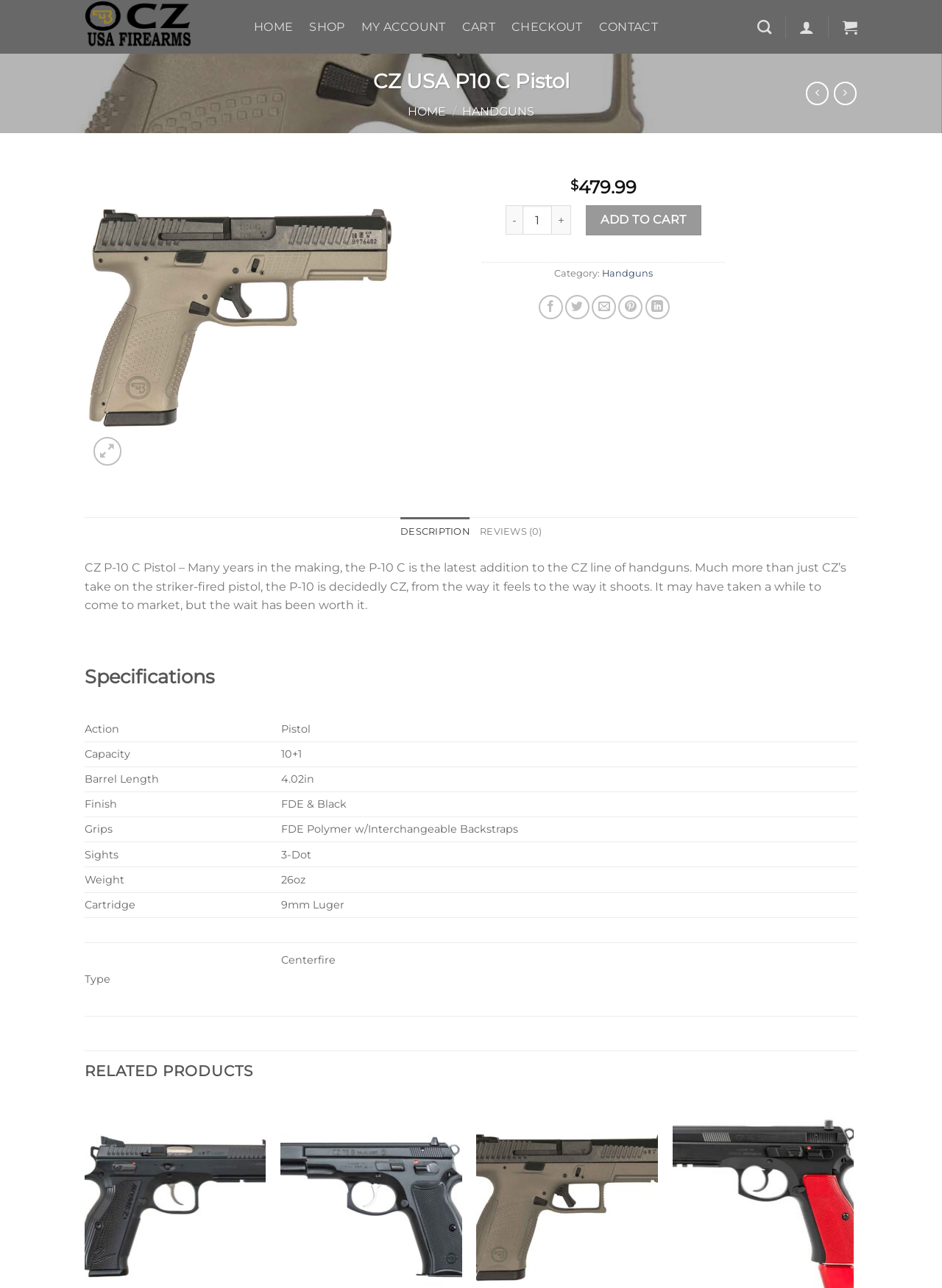Locate the bounding box coordinates of the element that should be clicked to fulfill the instruction: "Click on the 'Handguns' link".

[0.491, 0.081, 0.567, 0.092]